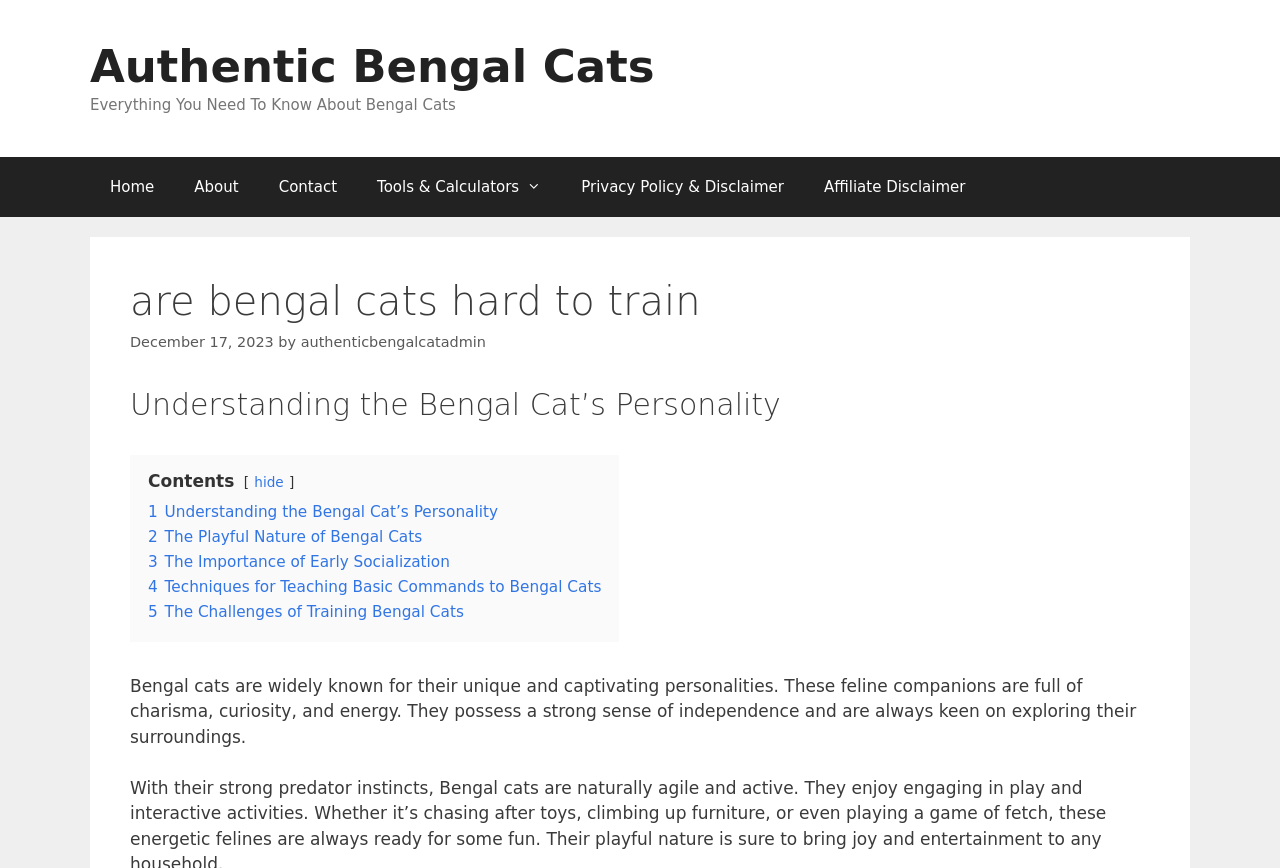Please identify the bounding box coordinates of the clickable region that I should interact with to perform the following instruction: "check the date of the article". The coordinates should be expressed as four float numbers between 0 and 1, i.e., [left, top, right, bottom].

[0.102, 0.384, 0.214, 0.403]